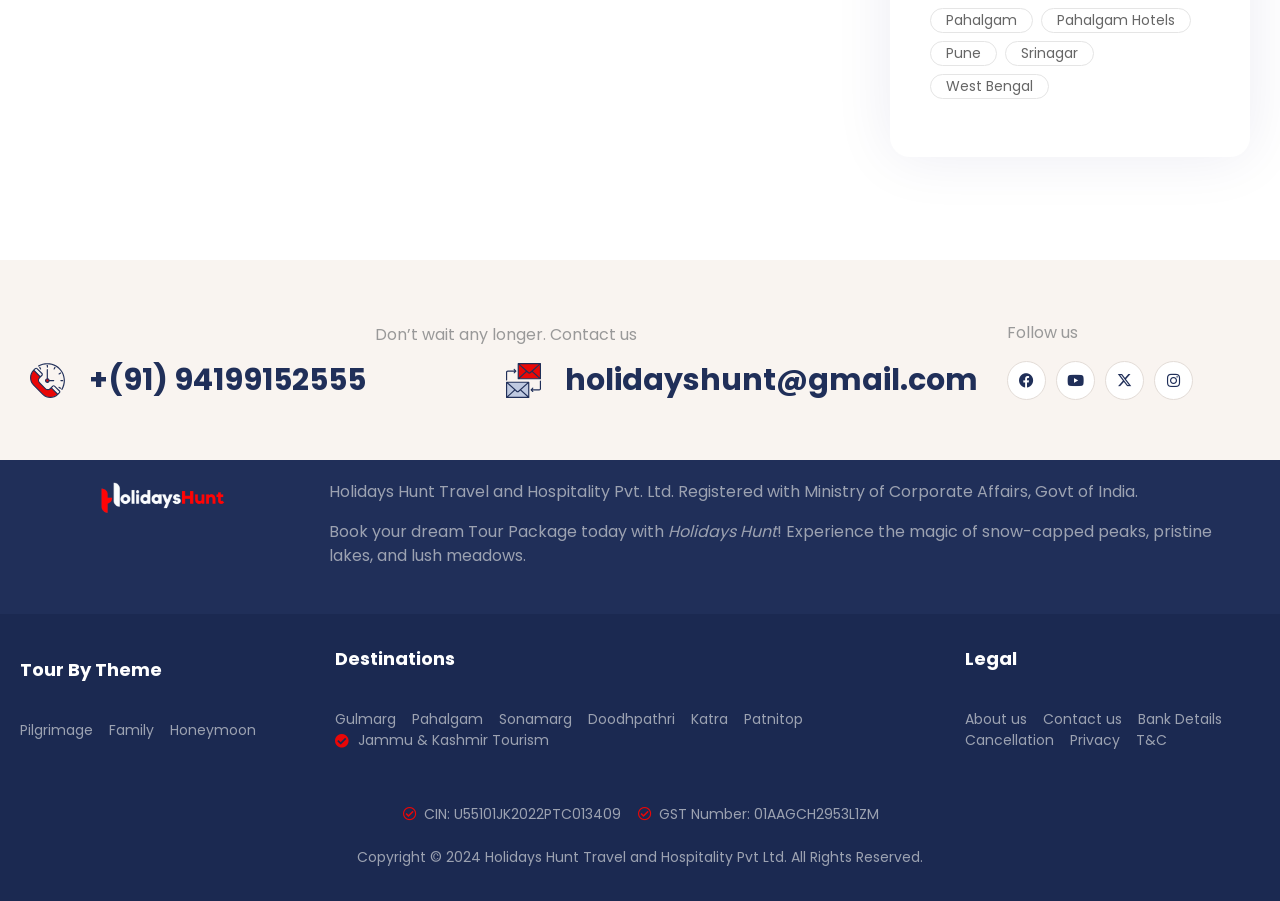Please find the bounding box coordinates of the section that needs to be clicked to achieve this instruction: "Explore destinations in Gulmarg".

[0.262, 0.787, 0.309, 0.81]